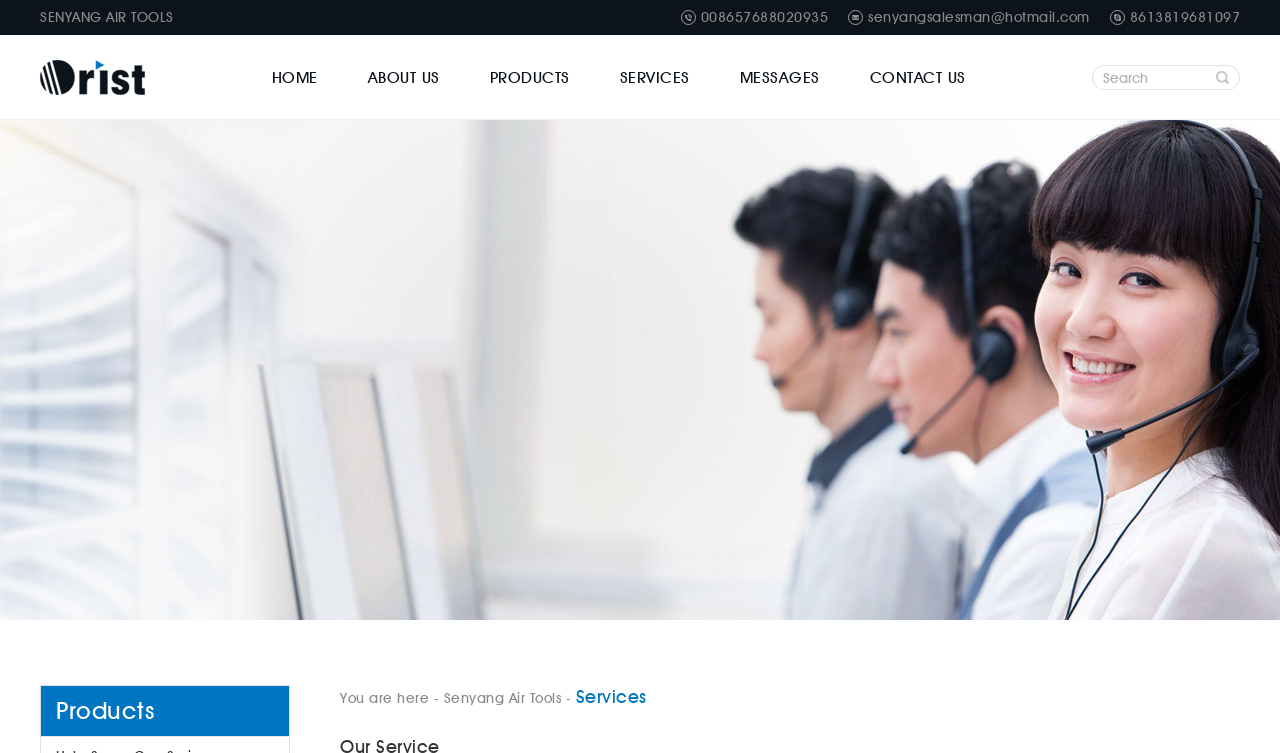Indicate the bounding box coordinates of the element that must be clicked to execute the instruction: "Search for products". The coordinates should be given as four float numbers between 0 and 1, i.e., [left, top, right, bottom].

[0.853, 0.086, 0.95, 0.12]